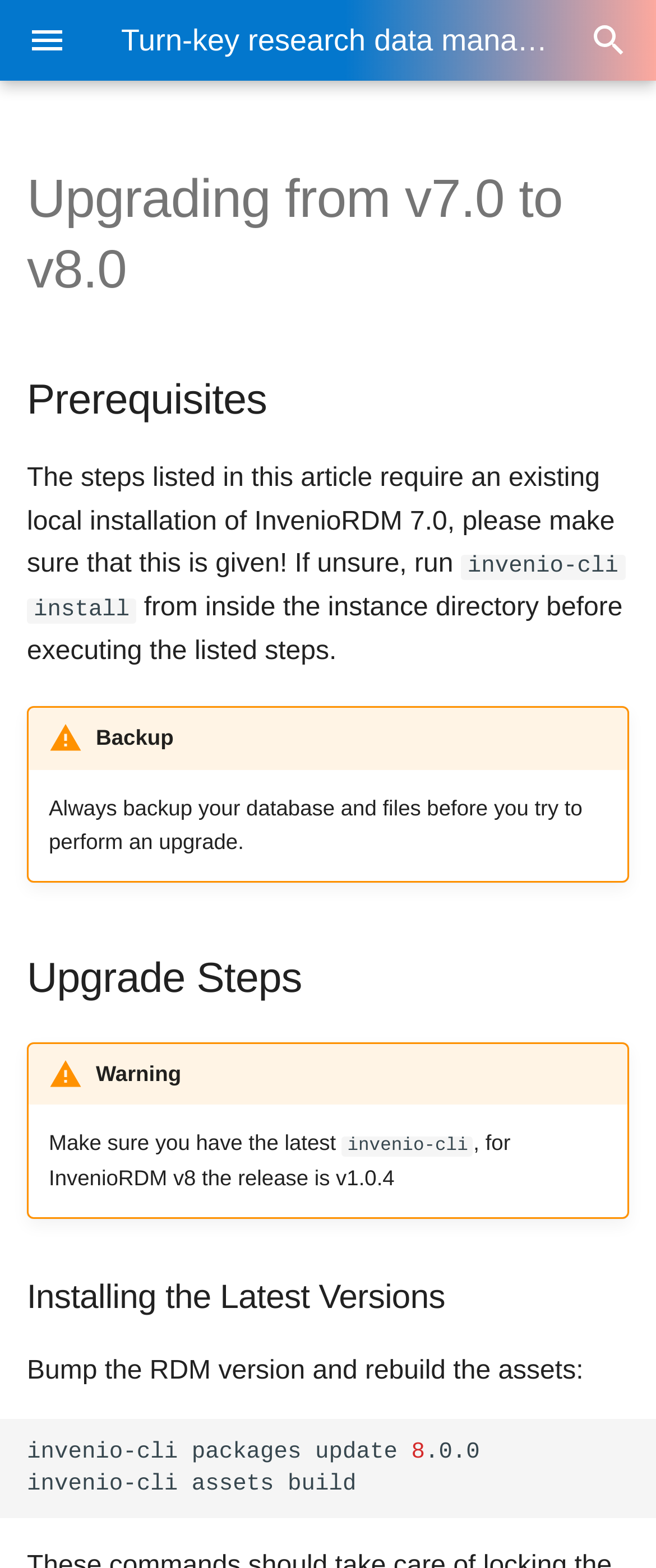Find the bounding box coordinates for the area that should be clicked to accomplish the instruction: "Learn about beautiful UX".

[0.0, 0.173, 0.621, 0.224]